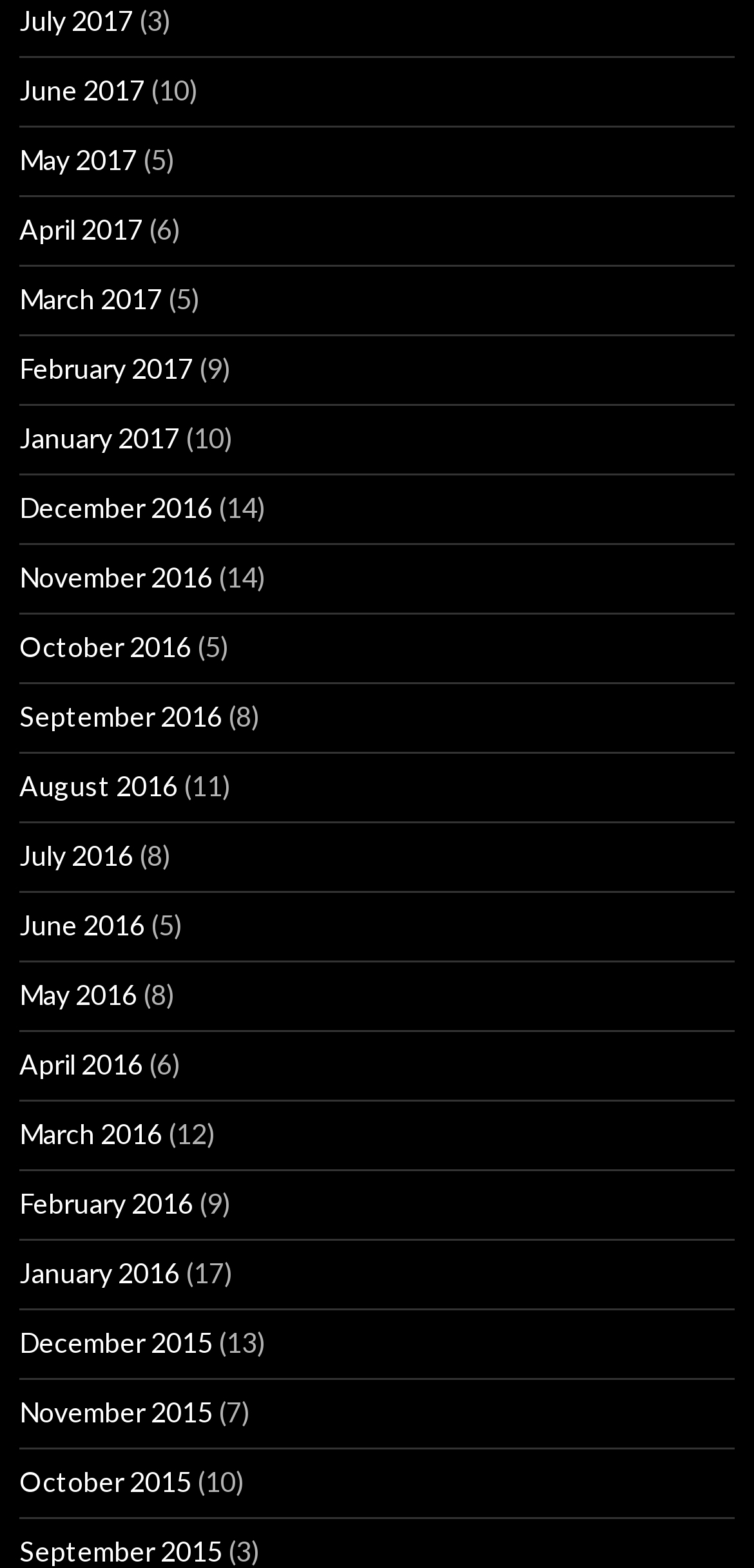Please specify the bounding box coordinates of the element that should be clicked to execute the given instruction: 'View July 2017'. Ensure the coordinates are four float numbers between 0 and 1, expressed as [left, top, right, bottom].

[0.026, 0.002, 0.177, 0.023]